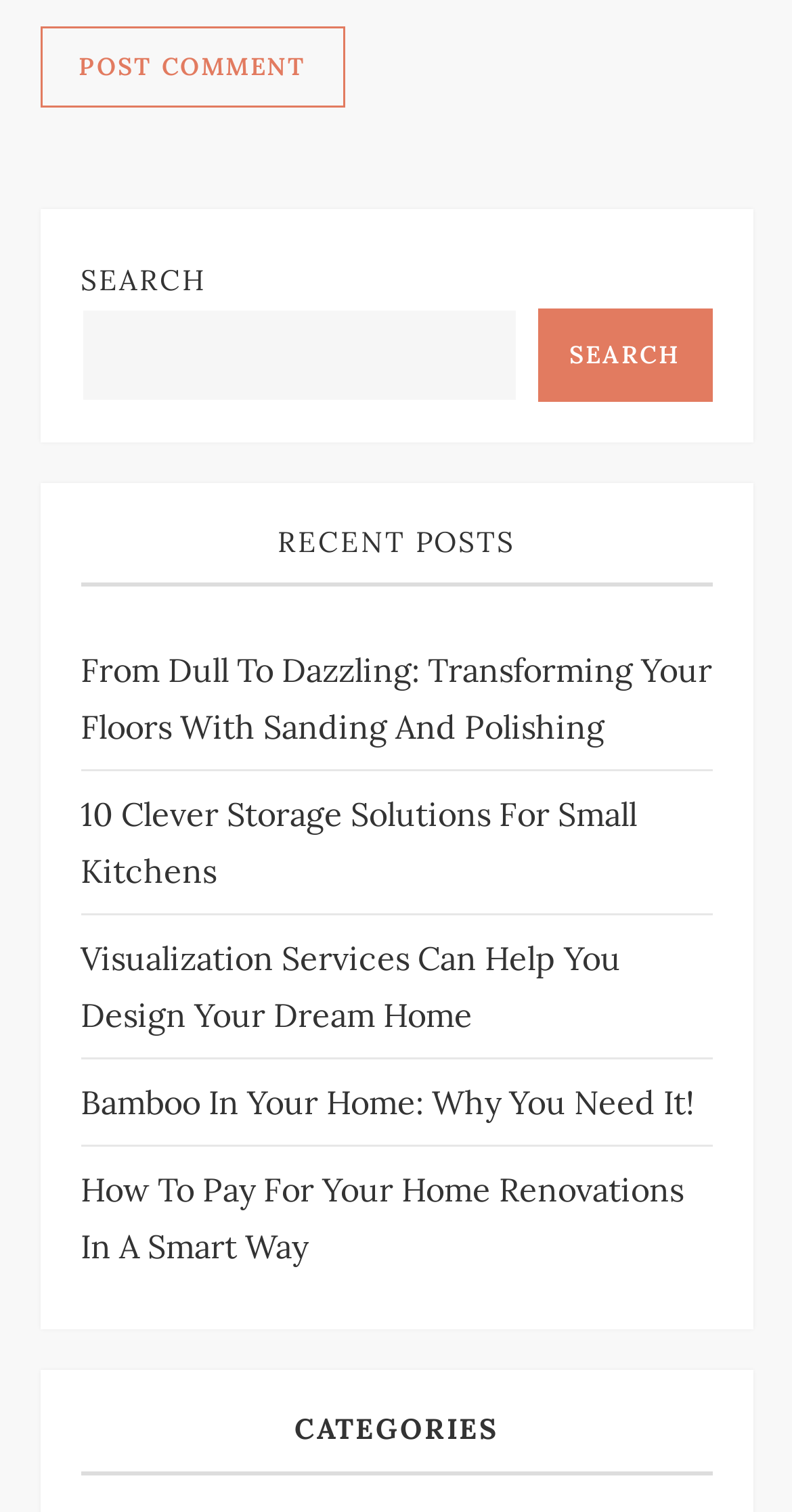How many headings are on the webpage?
Please use the visual content to give a single word or phrase answer.

2